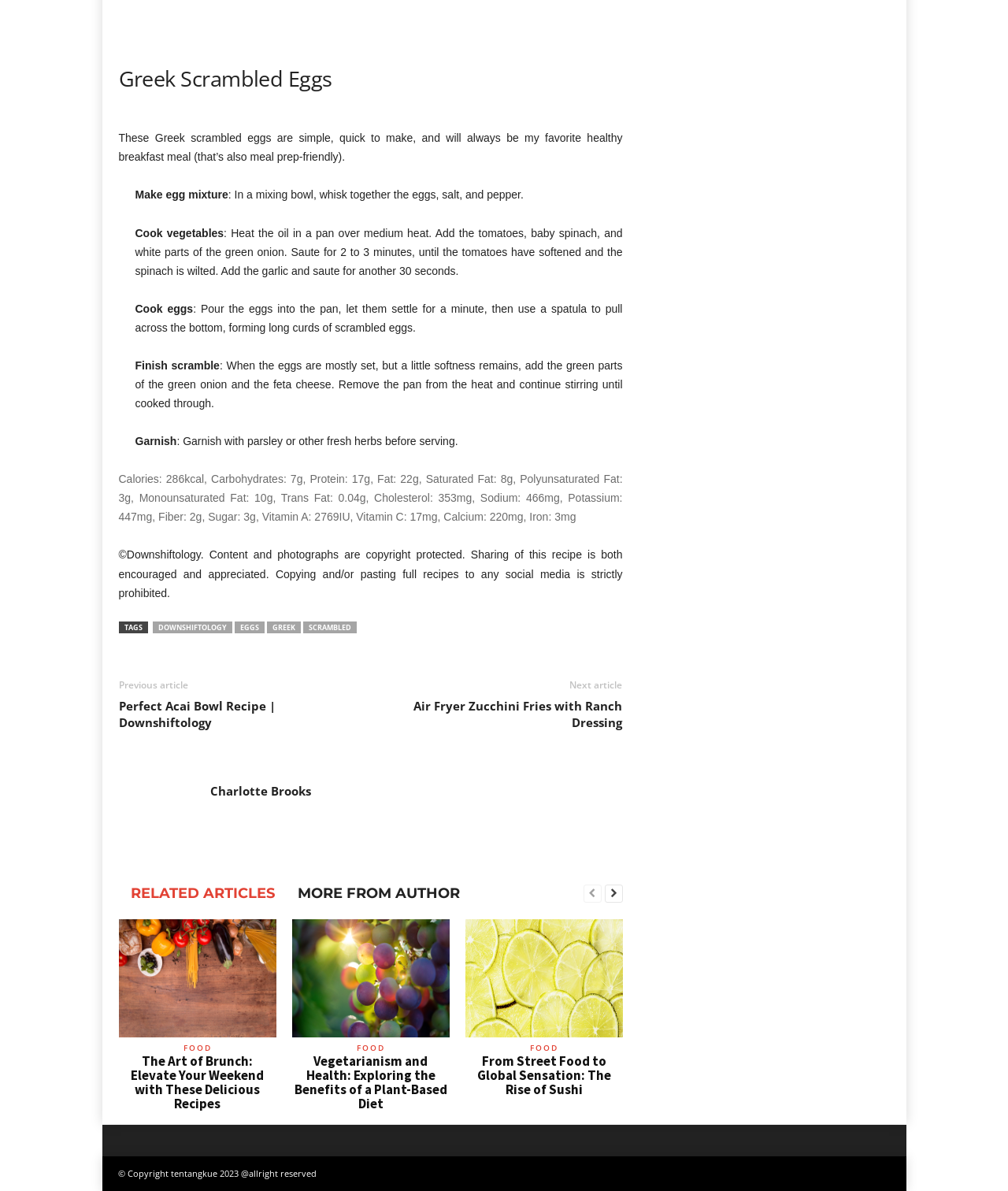How many calories are in the recipe?
Look at the image and answer the question using a single word or phrase.

286 kcal